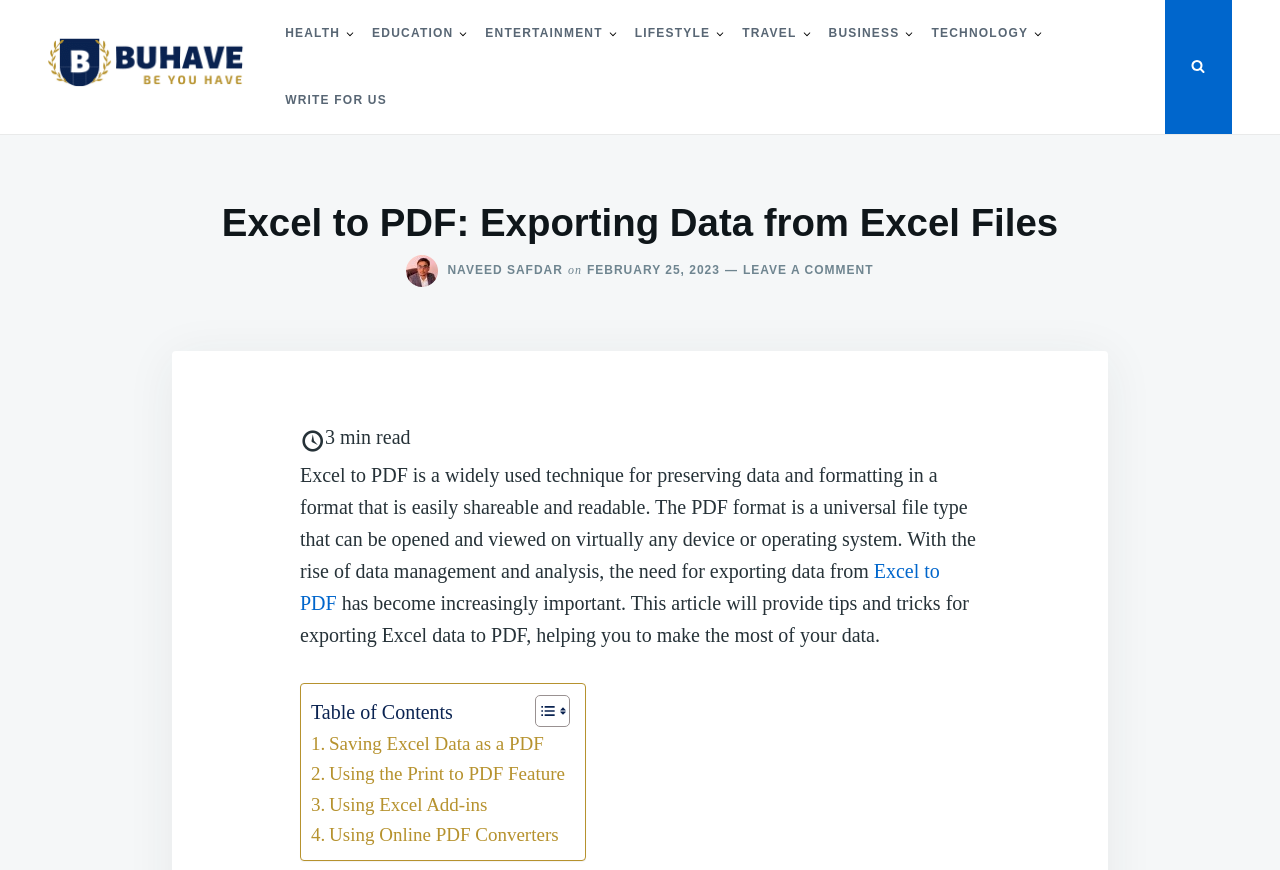Kindly determine the bounding box coordinates of the area that needs to be clicked to fulfill this instruction: "read the article".

[0.134, 0.229, 0.866, 0.284]